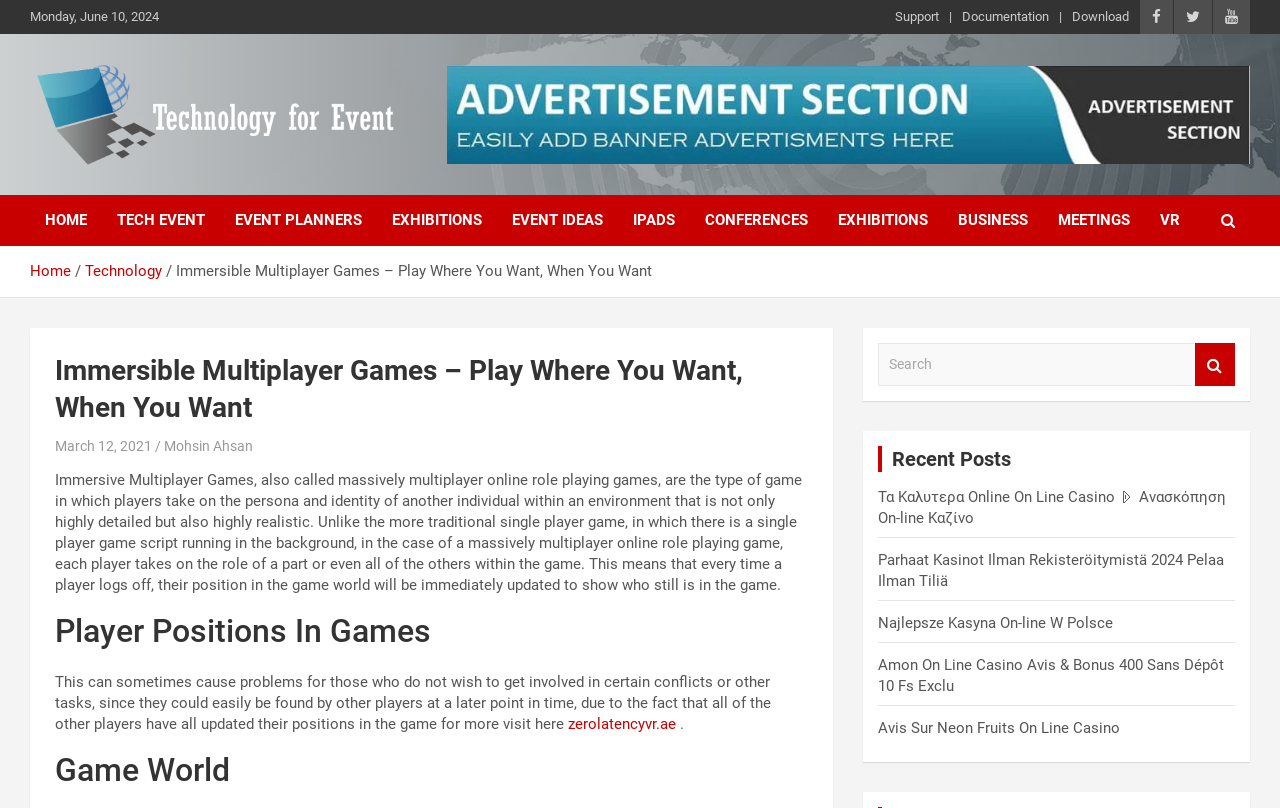Please identify the bounding box coordinates of the clickable element to fulfill the following instruction: "Search for something". The coordinates should be four float numbers between 0 and 1, i.e., [left, top, right, bottom].

[0.686, 0.425, 0.934, 0.478]